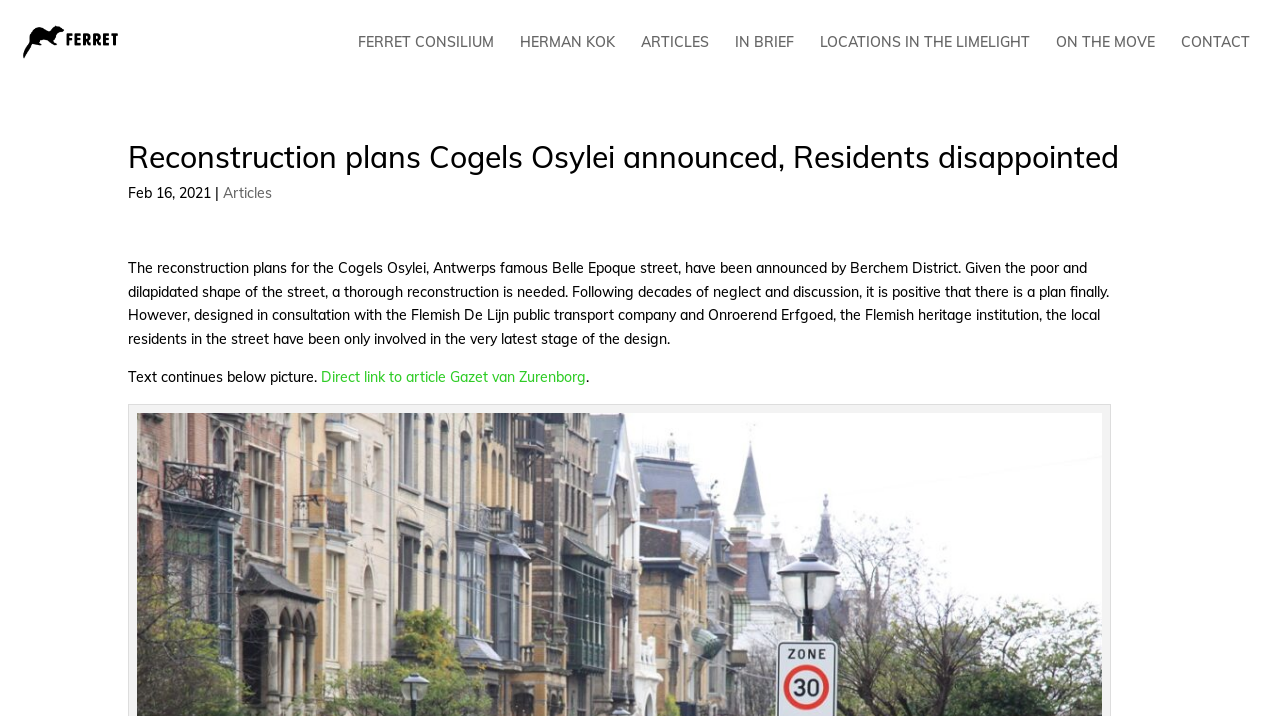Using the element description provided, determine the bounding box coordinates in the format (top-left x, top-left y, bottom-right x, bottom-right y). Ensure that all values are floating point numbers between 0 and 1. Element description: LOCATIONS IN THE LIMELIGHT

[0.641, 0.049, 0.805, 0.117]